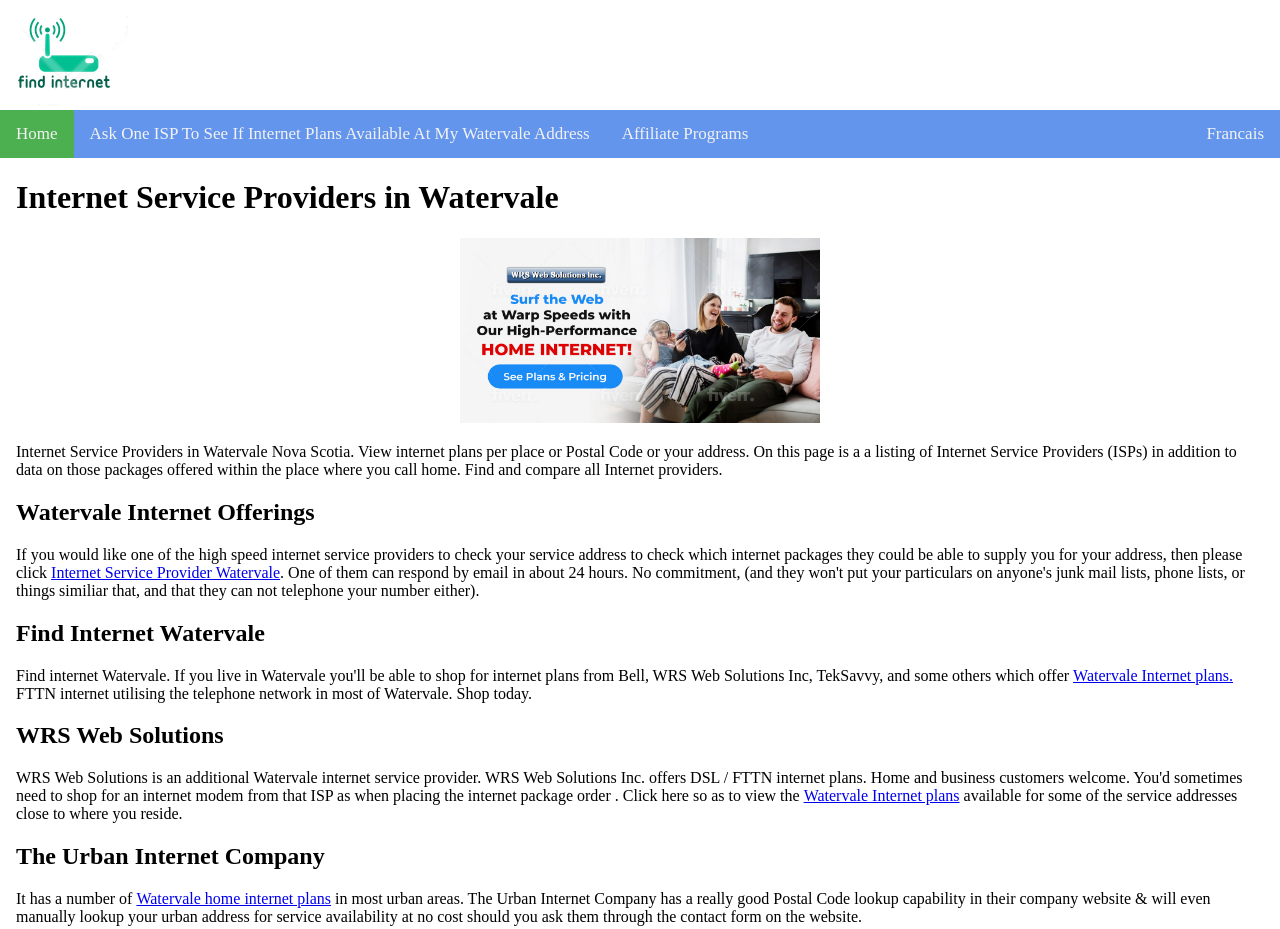Please locate the bounding box coordinates of the element that needs to be clicked to achieve the following instruction: "Send an email". The coordinates should be four float numbers between 0 and 1, i.e., [left, top, right, bottom].

None